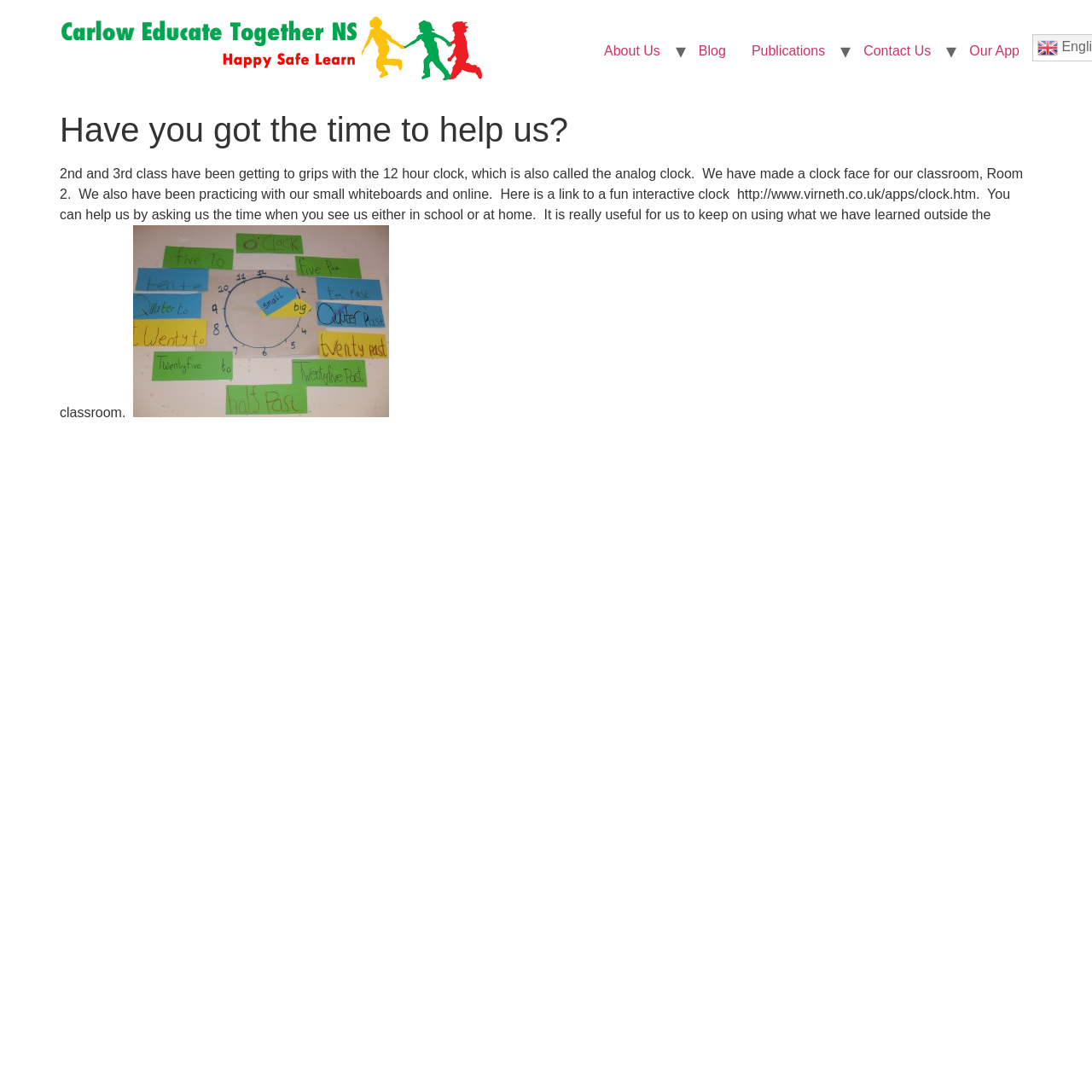What is the name of the school?
Based on the image, give a one-word or short phrase answer.

Carlow Educate Together